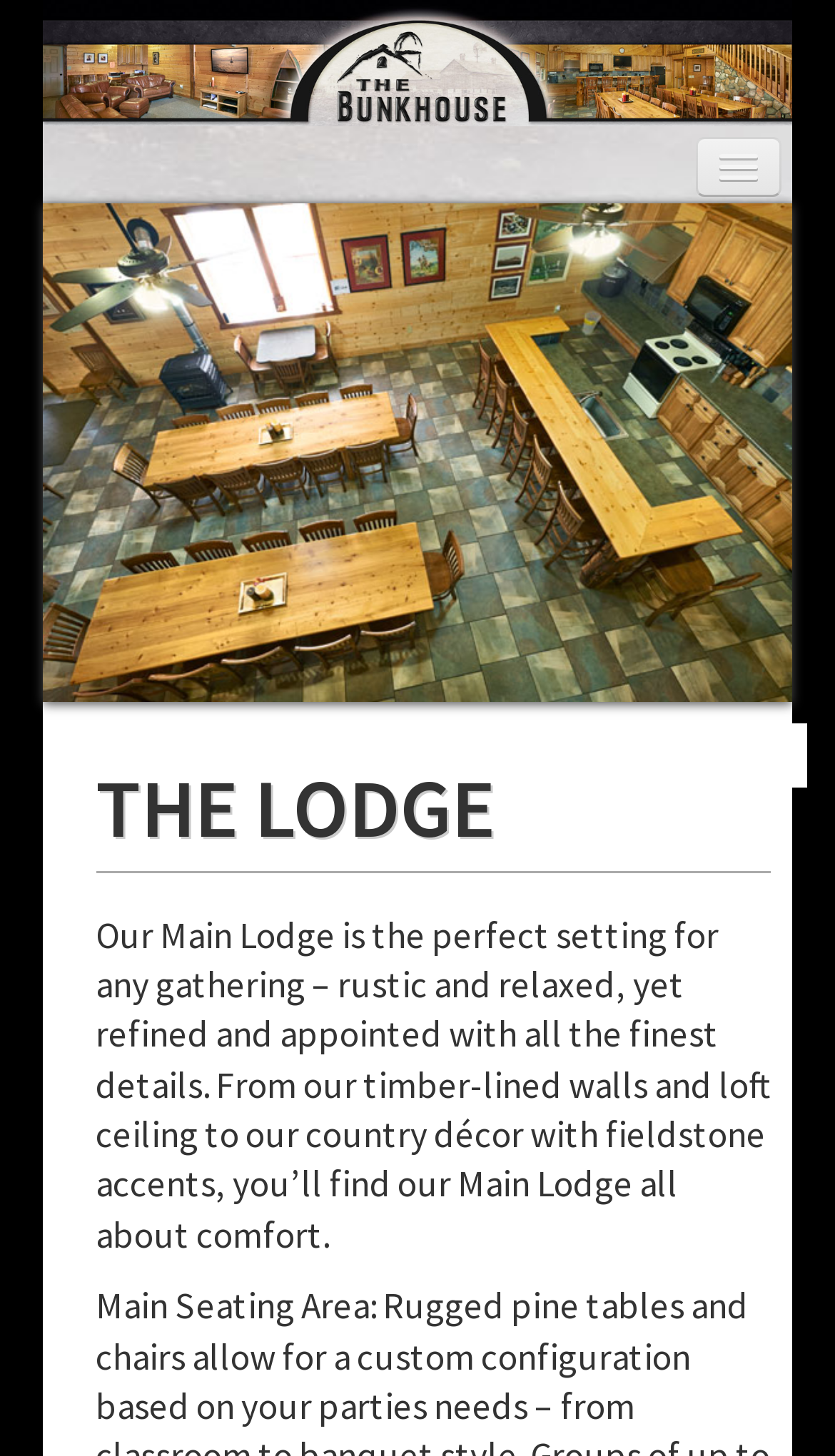What is the description of the main lodge?
Give a detailed explanation using the information visible in the image.

According to the StaticText element, the main lodge is described as 'rustic and relaxed, yet refined and appointed with all the finest details', which suggests that the lodge has a unique blend of rustic and refined features.